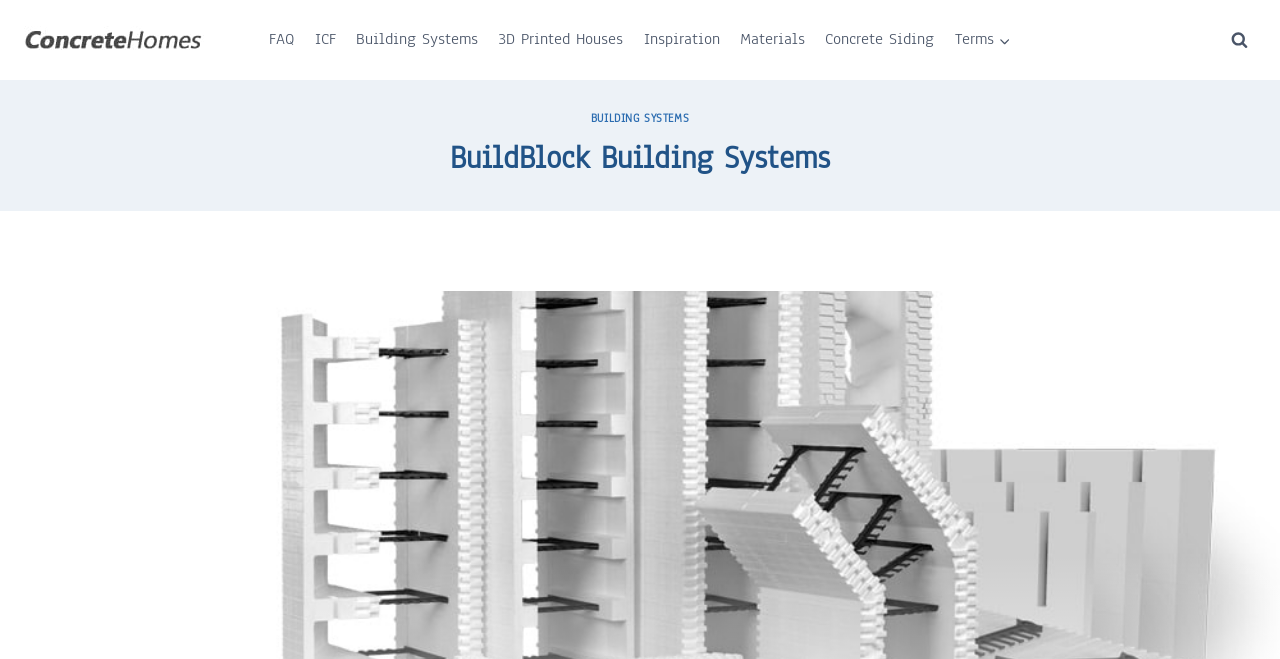Write an exhaustive caption that covers the webpage's main aspects.

The webpage is about BuildBlock Building Systems, a company that offers fast and long-lasting construction services across North America, Canada, Mexico, and internationally. 

At the top left corner, there is a link to the website "concretehomes.com" accompanied by an image of the same name. 

Below this, there is a primary navigation menu that spans across the top of the page, containing 8 links: "FAQ", "ICF", "Building Systems", "3D Printed Houses", "Inspiration", "Materials", "Concrete Siding", and "Terms". The "Terms" link has a child menu button next to it. 

On the right side of the page, near the top, there is a button to view a search form. 

In the middle of the page, there is a prominent link to "BUILDING SYSTEMS" and a heading that reads "BuildBlock Building Systems", which is likely the main title of the page.